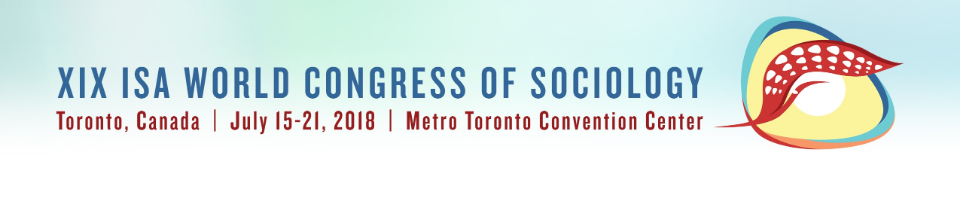What are the dates of the XIX ISA World Congress of Sociology?
Use the information from the image to give a detailed answer to the question.

The dates of the event are mentioned in the banner, which specifies 'July 15-21, 2018' as the duration of the congress, providing the exact start and end dates of the event.